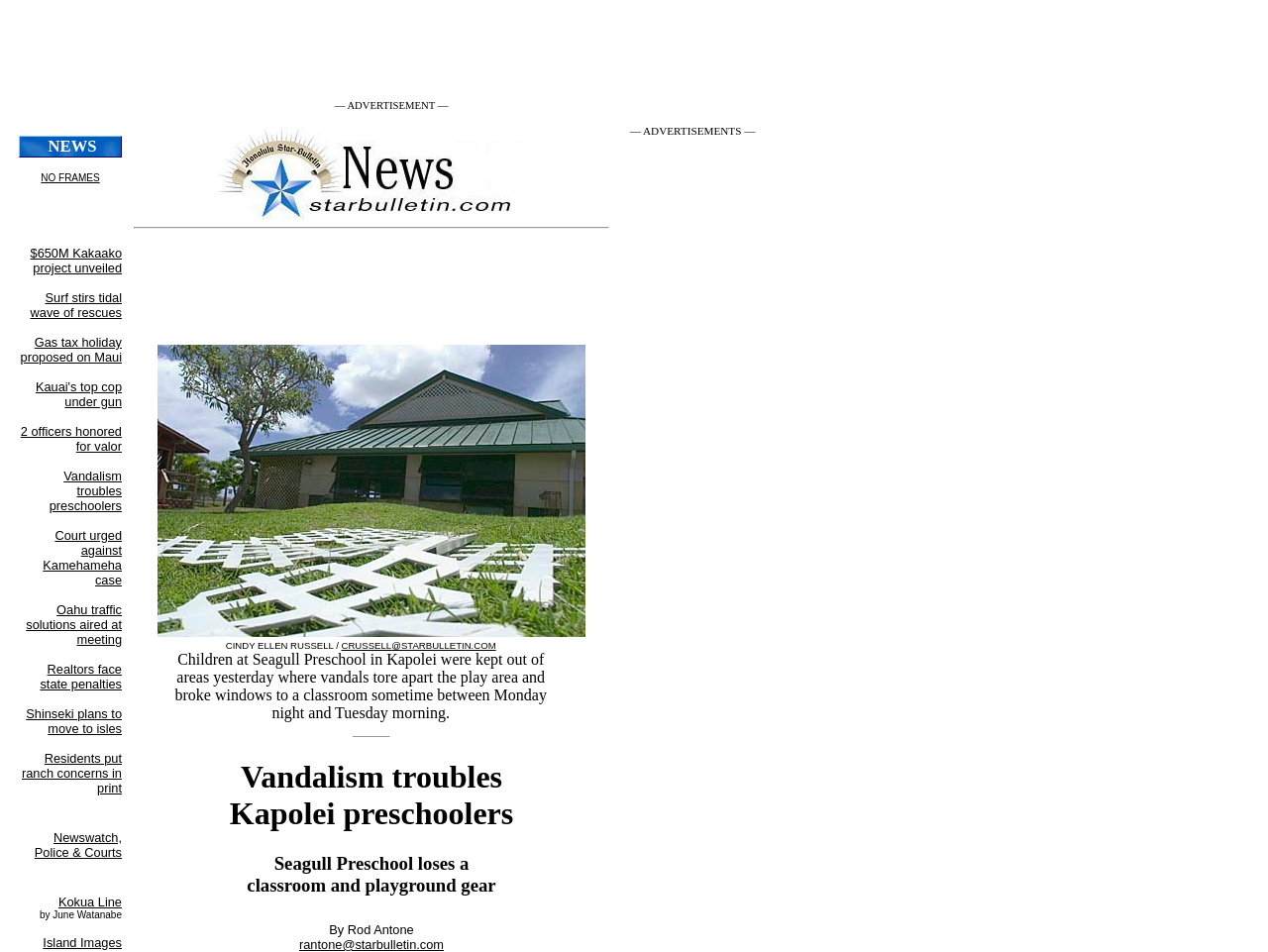What is the caption of the image?
Could you answer the question with a detailed and thorough explanation?

I found the answer by looking at the image element with the description 'art' which is located inside the LayoutTableCell element with the text 'Children at Seagull Preschool in Kapolei were kept out of areas yesterday where vandals tore apart the play area and broke windows to a classroom sometime between Monday night and Tuesday morning.'